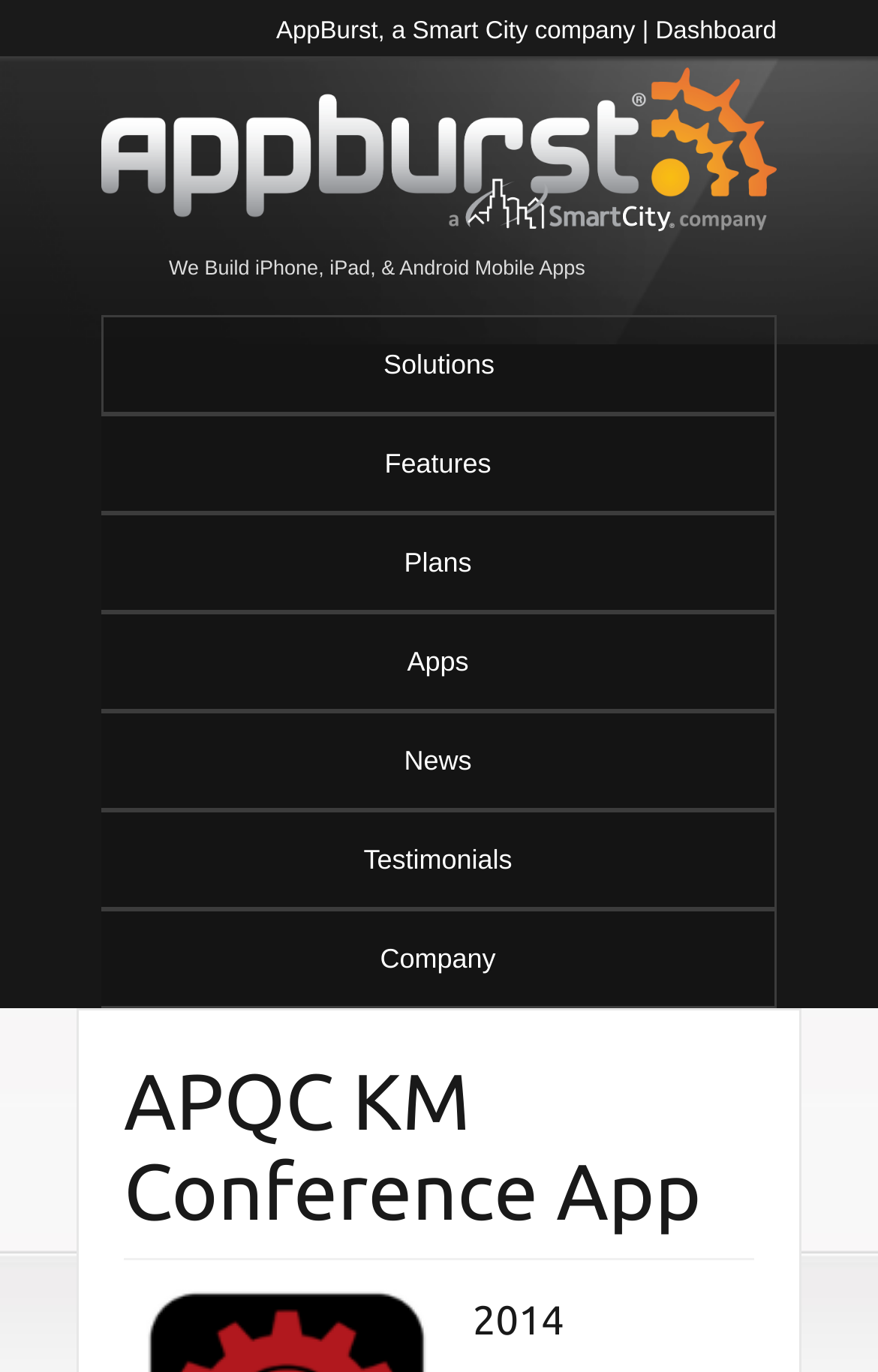Using floating point numbers between 0 and 1, provide the bounding box coordinates in the format (top-left x, top-left y, bottom-right x, bottom-right y). Locate the UI element described here: News

[0.115, 0.529, 0.882, 0.581]